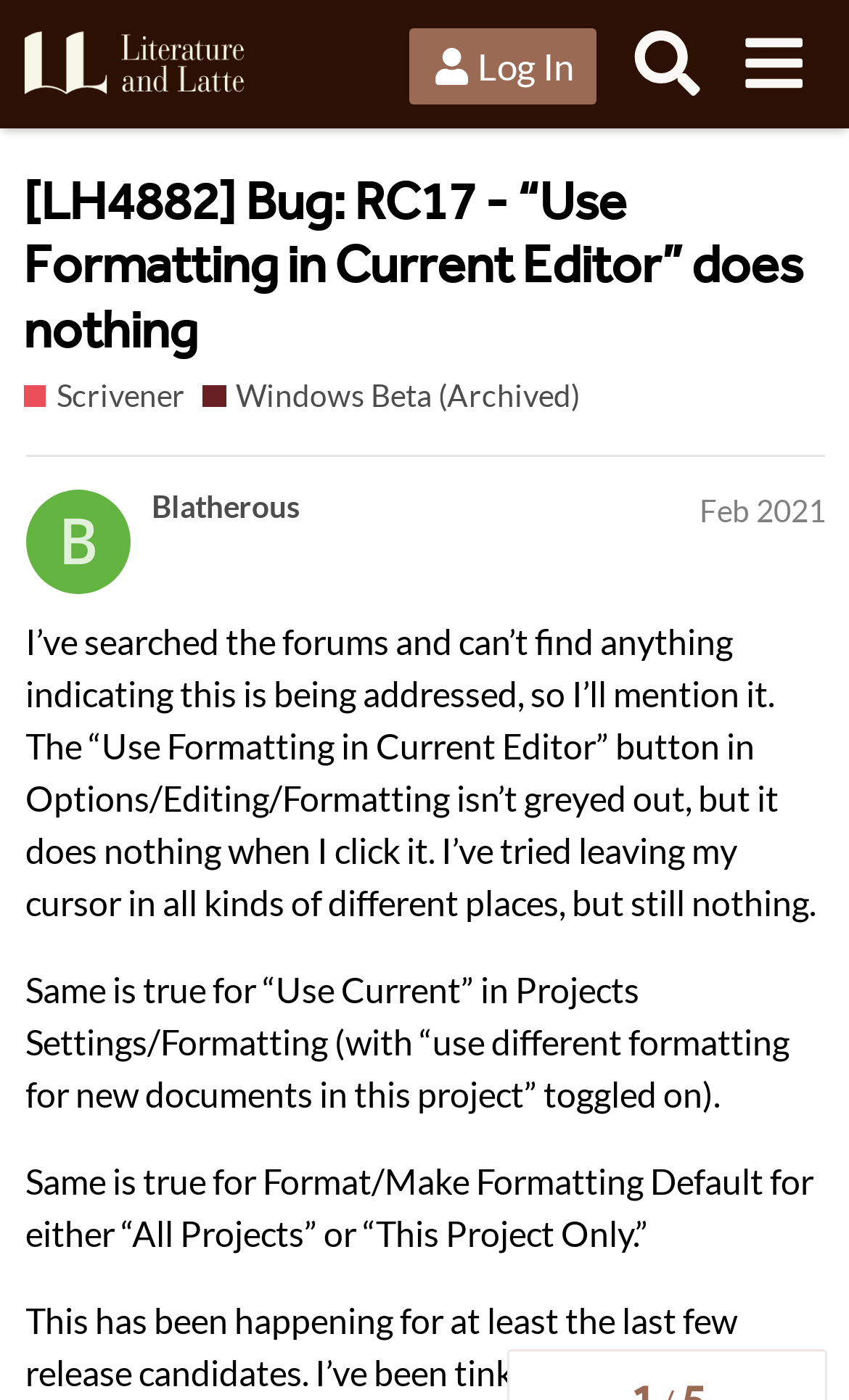Please identify the bounding box coordinates of where to click in order to follow the instruction: "Follow on Facebook".

None